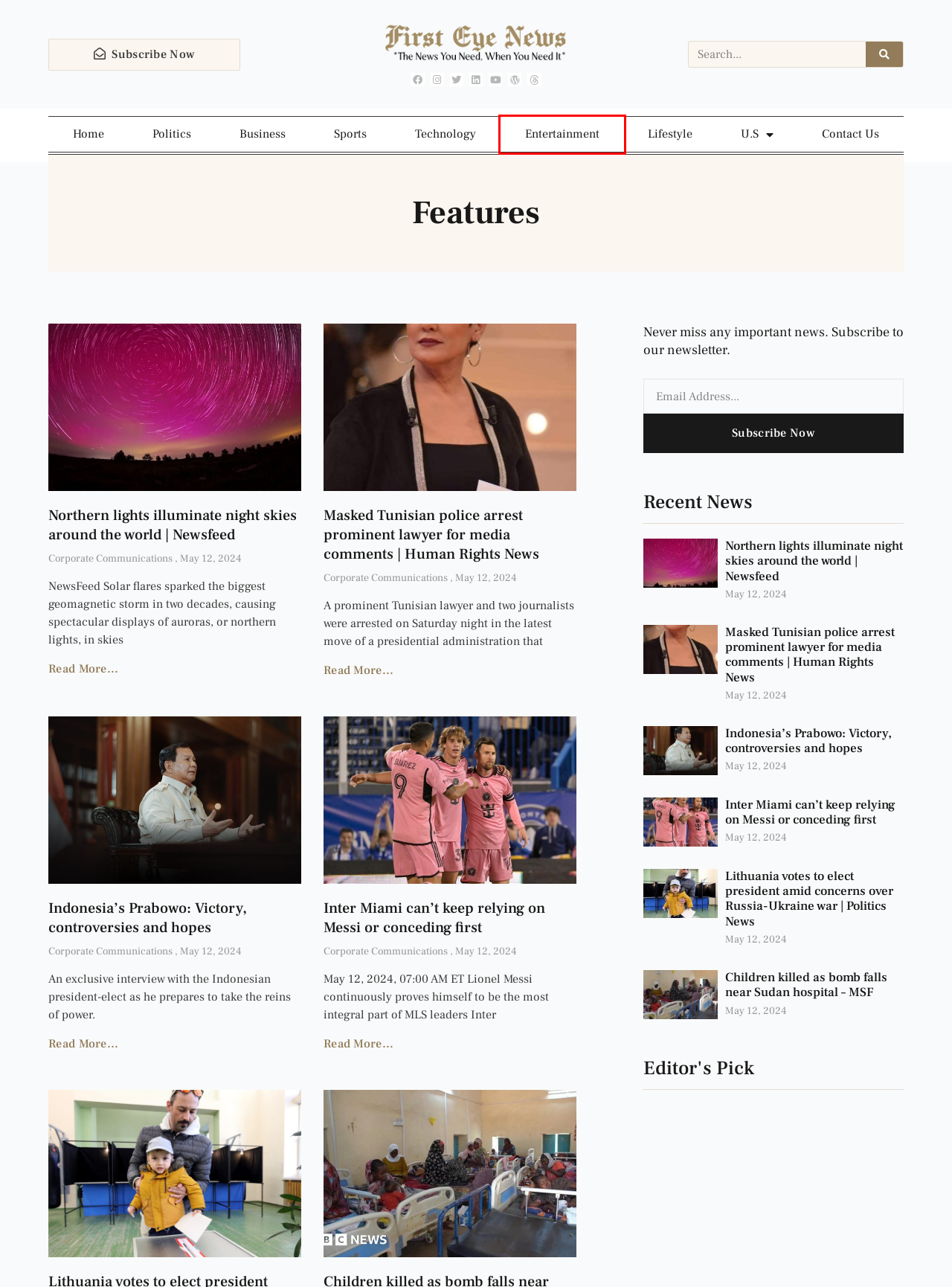You are provided with a screenshot of a webpage where a red rectangle bounding box surrounds an element. Choose the description that best matches the new webpage after clicking the element in the red bounding box. Here are the choices:
A. Inter Miami can't keep relying on Messi or conceding first - First Eye News
B. Entertainment - First Eye News
C. Politics - First Eye News
D. U.S. NEWS - First Eye News
E. Contact Us - First Eye News
F. Business - First Eye News
G. Lifestyle - First Eye News
H. Technology - First Eye News

B